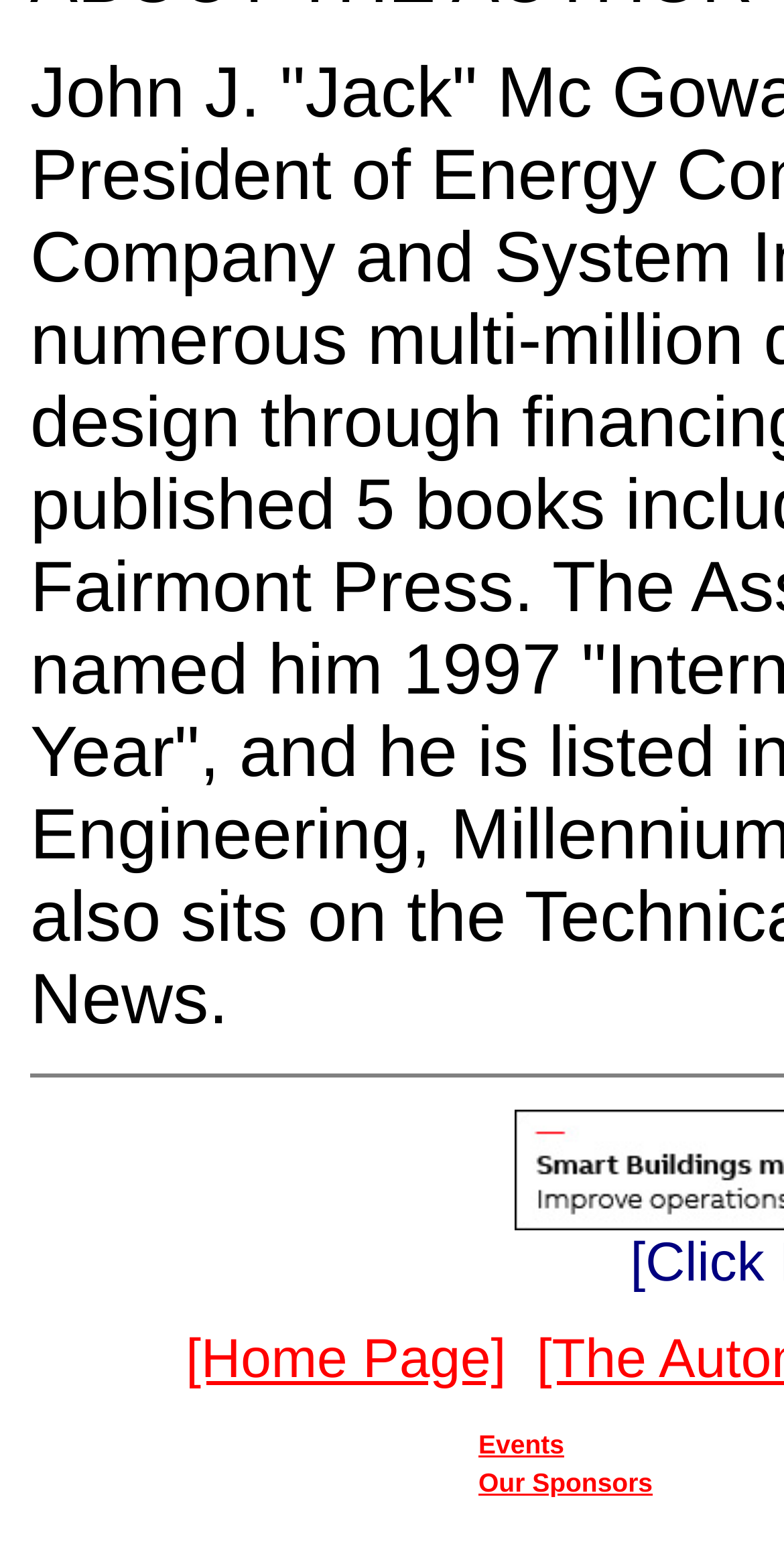Extract the bounding box coordinates for the UI element described by the text: "Our Sponsors". The coordinates should be in the form of [left, top, right, bottom] with values between 0 and 1.

[0.61, 0.938, 0.833, 0.958]